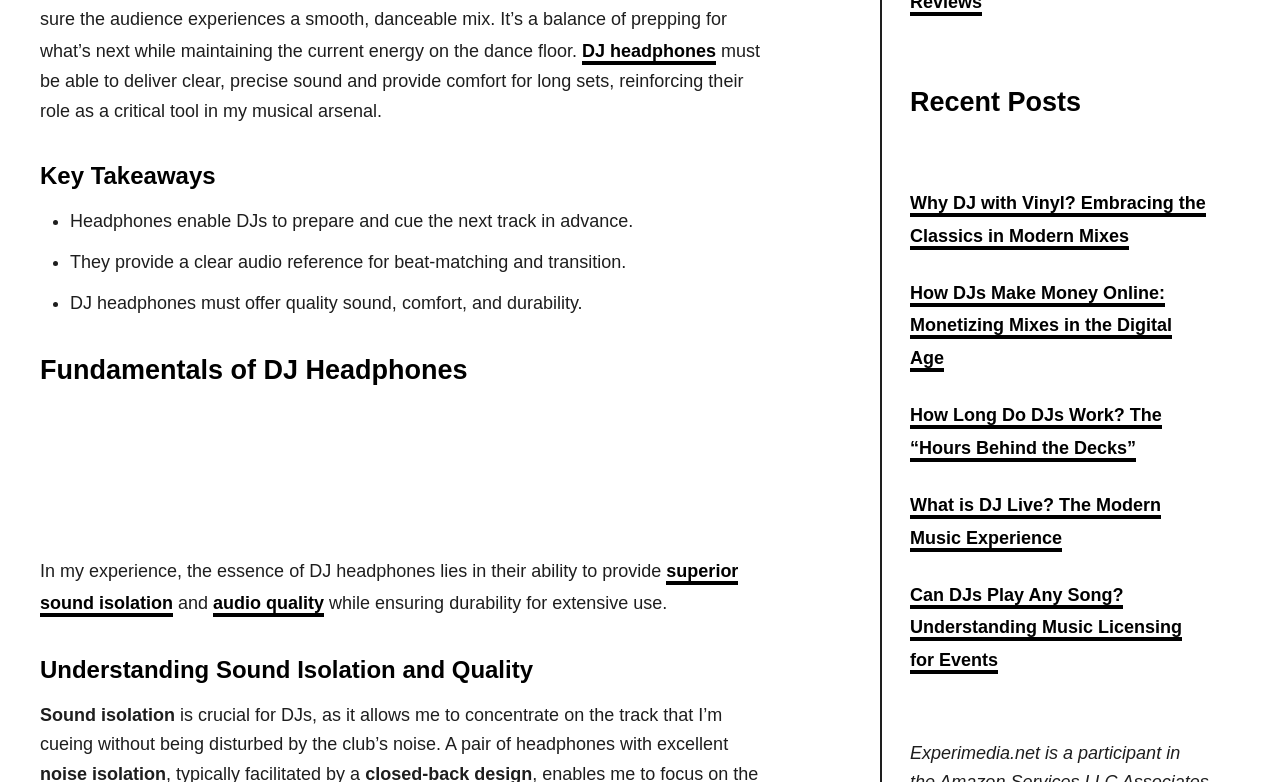Examine the image carefully and respond to the question with a detailed answer: 
What is the topic of the section 'Fundamentals of DJ Headphones'?

The section 'Fundamentals of DJ Headphones' discusses the essence of DJ headphones, which lies in their ability to provide superior sound isolation and audio quality while ensuring durability for extensive use.